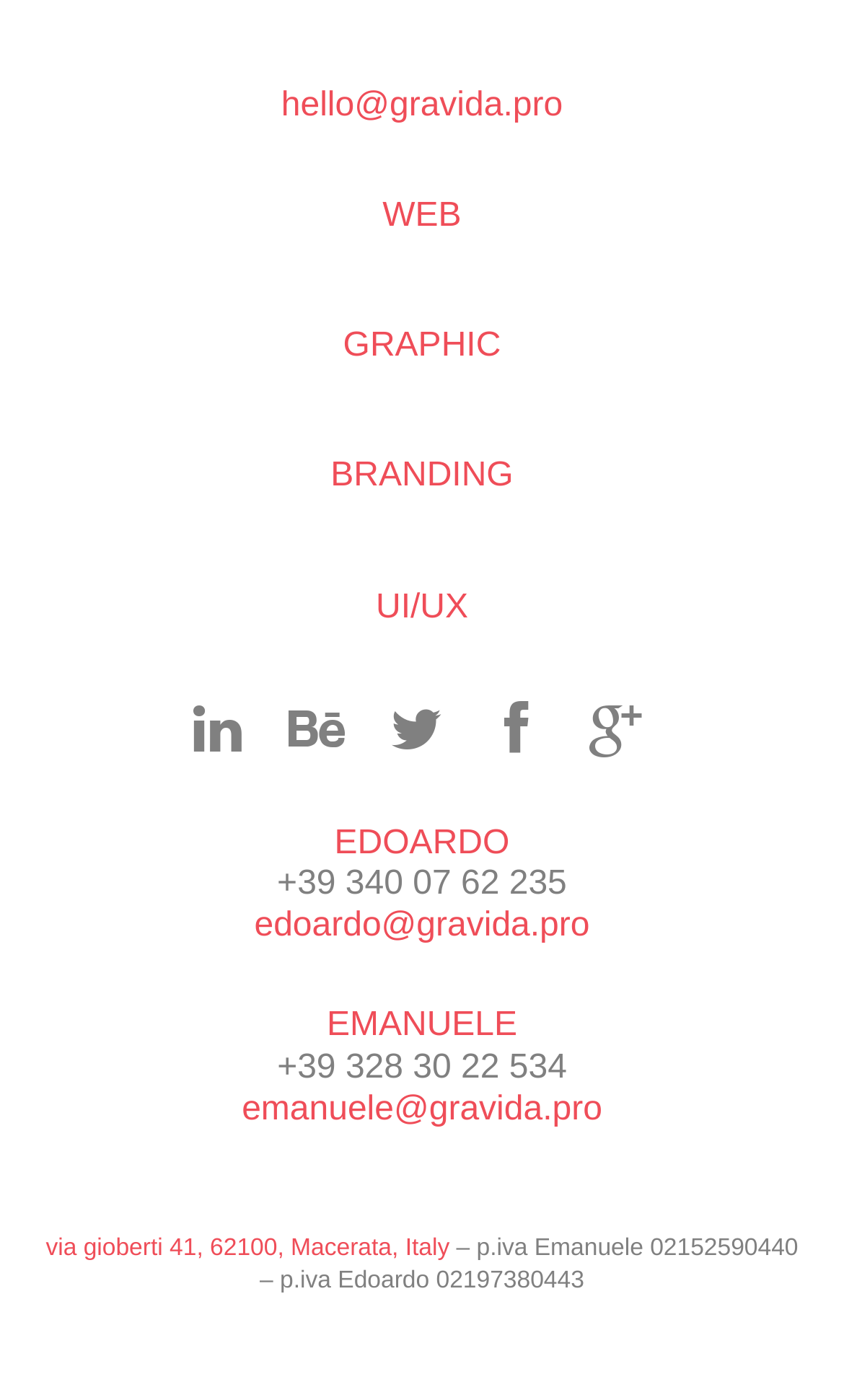Kindly determine the bounding box coordinates of the area that needs to be clicked to fulfill this instruction: "Contact Emanuele via email".

[0.286, 0.761, 0.714, 0.822]